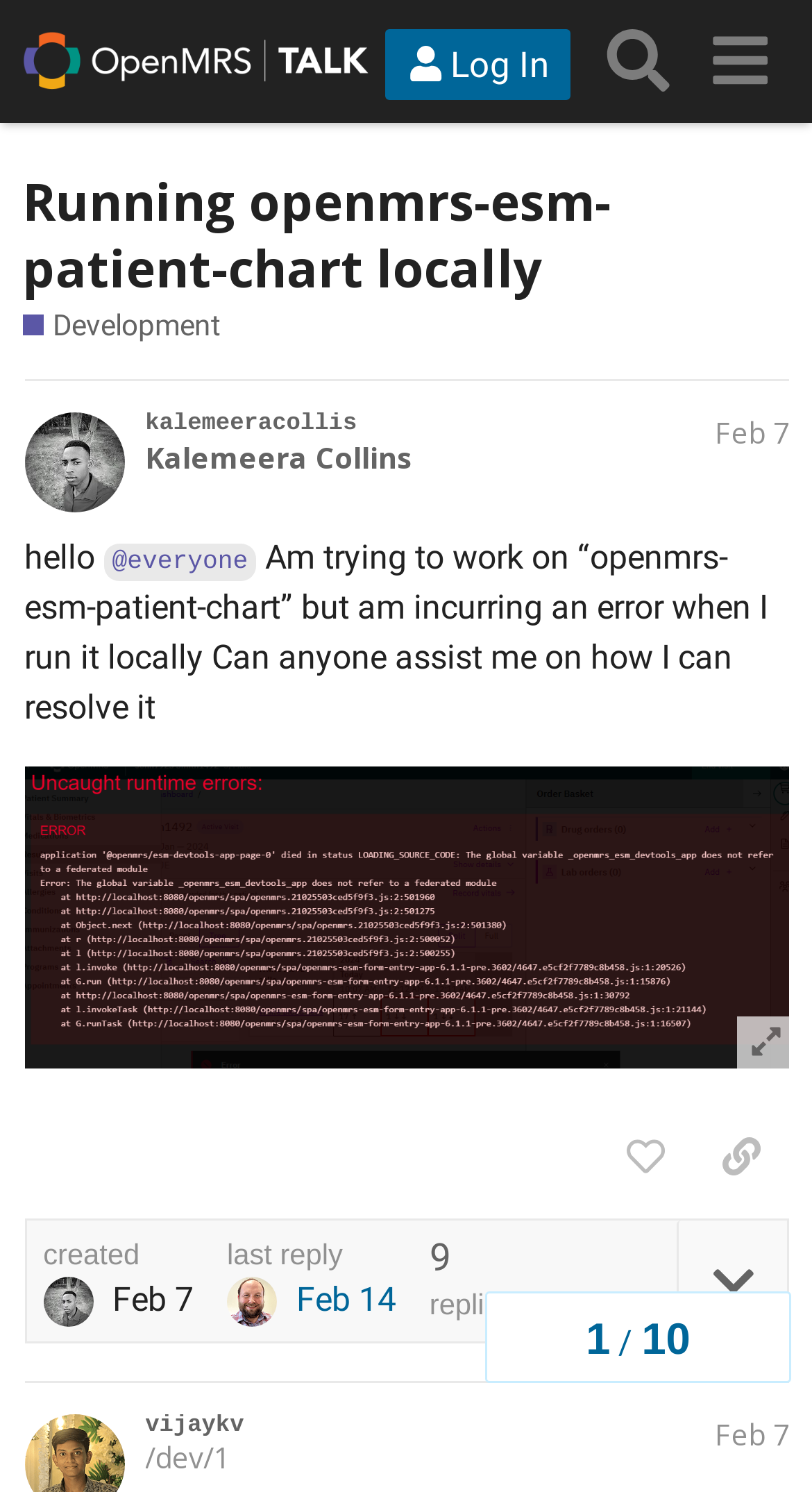Please locate the bounding box coordinates for the element that should be clicked to achieve the following instruction: "View the post by kalemeeracollis". Ensure the coordinates are given as four float numbers between 0 and 1, i.e., [left, top, right, bottom].

[0.03, 0.254, 0.973, 0.925]